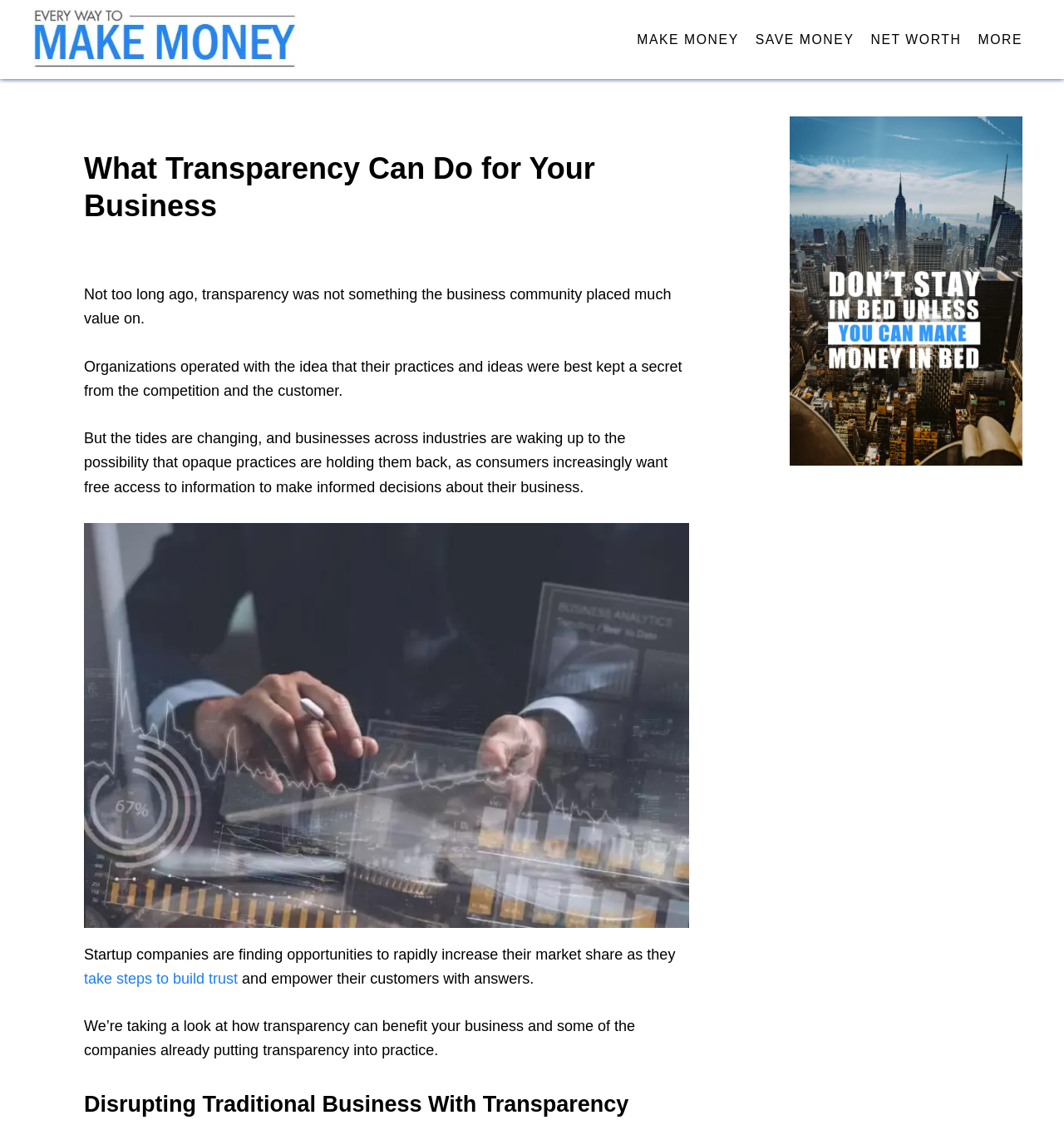Summarize the webpage with intricate details.

The webpage is focused on the topic of transparency in business, with the main title "What Transparency Can Do for Your Business" prominently displayed at the top. Below the title, there are four links aligned horizontally, labeled "MAKE MONEY", "SAVE MONEY", "NET WORTH", and "MORE", which appear to be navigation links.

The main content of the webpage is divided into two sections. The left section contains a series of paragraphs discussing the importance of transparency in business, including how it can benefit companies and empower customers. The text is organized into five blocks, with the first block introducing the concept of transparency, followed by three blocks explaining its benefits, and a final block highlighting companies that are already practicing transparency.

To the right of the text, there is a large image of a businessman working on a tablet, which takes up most of the vertical space. Above the image, there is a smaller link labeled "Every Way To Make Money" with a corresponding image.

At the bottom of the page, there is a heading "Disrupting Traditional Business With Transparency", which appears to be a subheading or a title for a subsequent section.